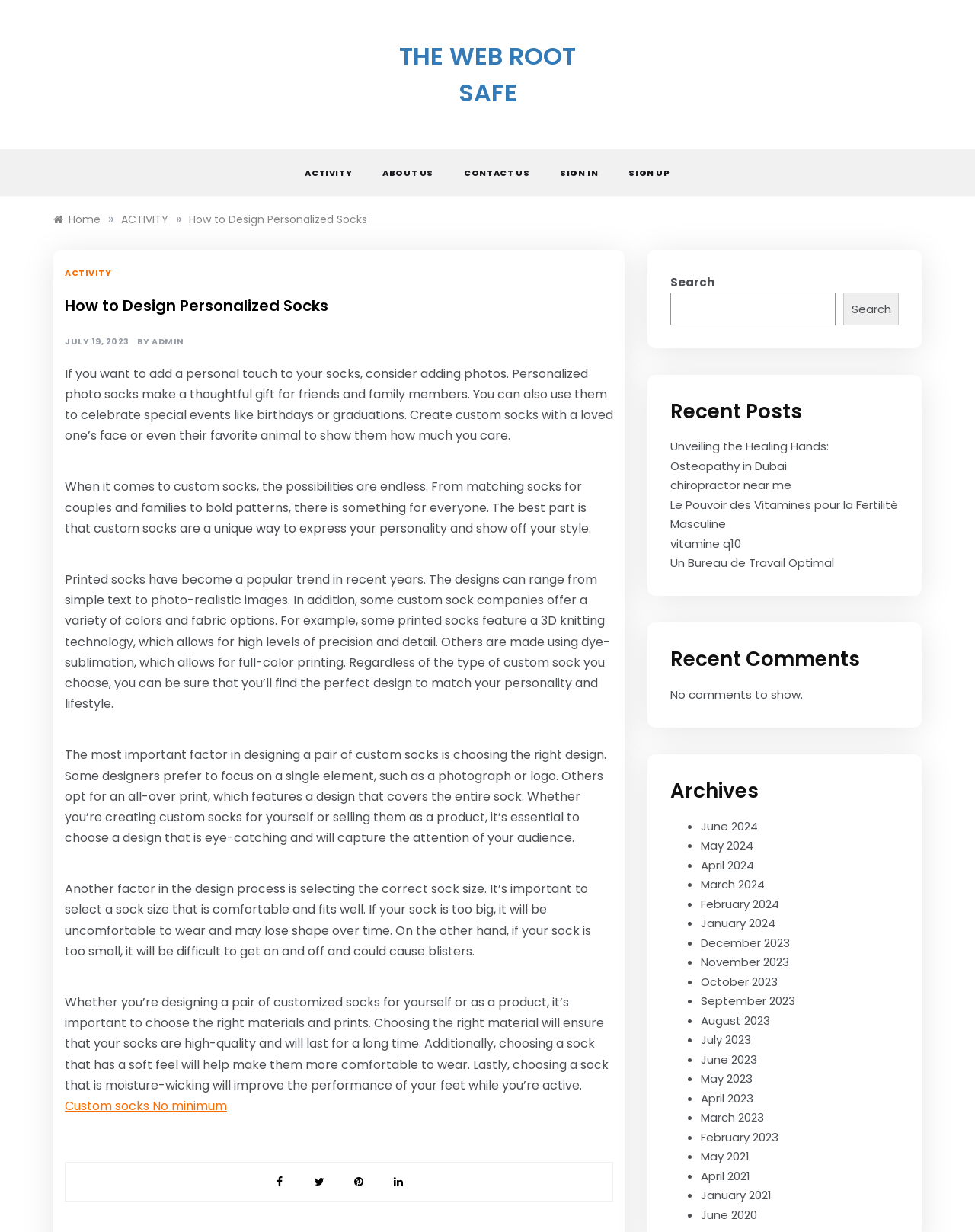What is the minimum order for custom socks on this website?
Analyze the image and provide a thorough answer to the question.

The link 'Custom socks No minimum' at the bottom of the webpage indicates that there is no minimum order requirement for custom socks on this website.